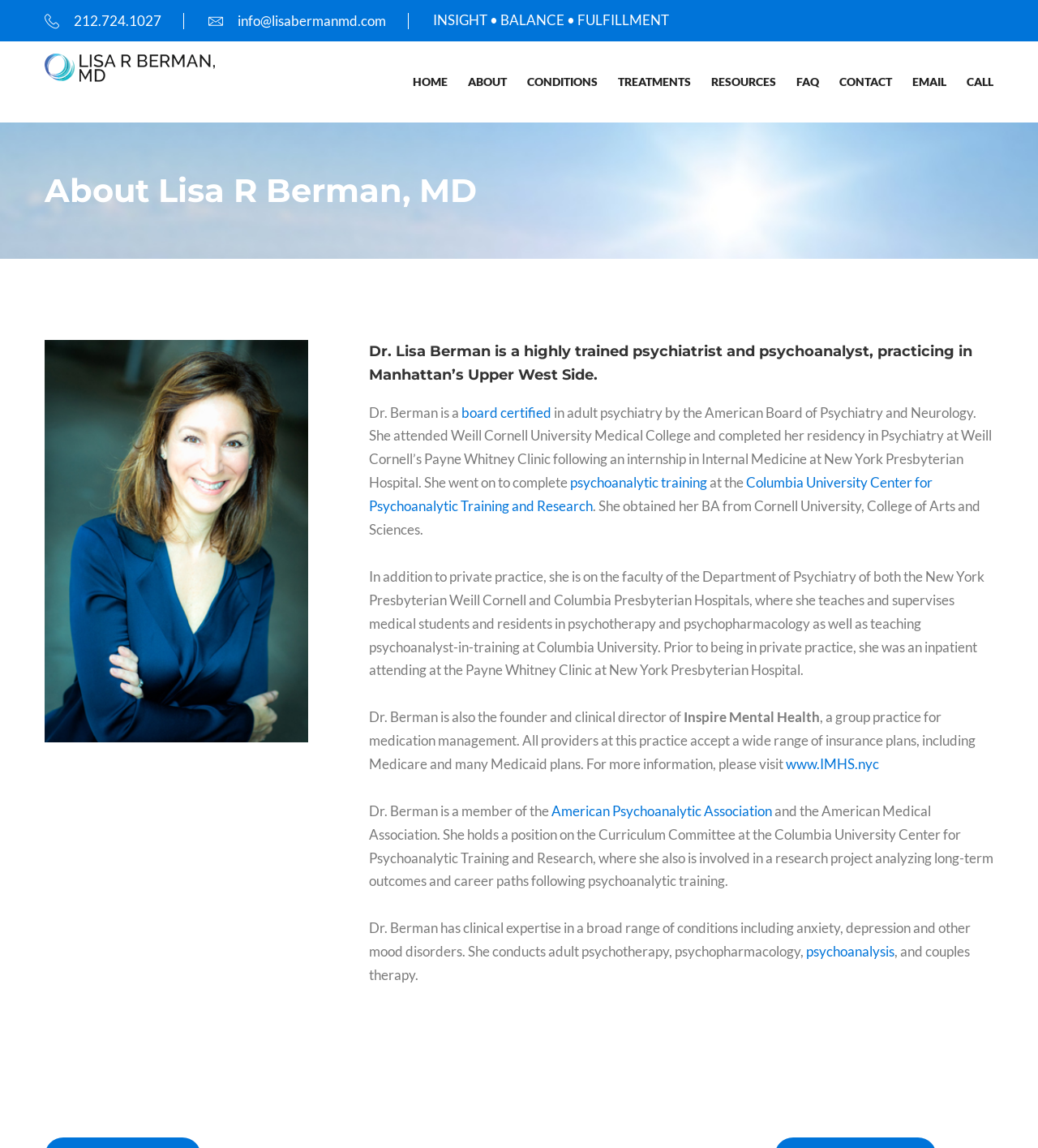What is the phone number to contact Dr. Berman?
Provide a comprehensive and detailed answer to the question.

I found the answer by looking at the link ' 212.724.1027' which is likely a contact information for Dr. Berman.